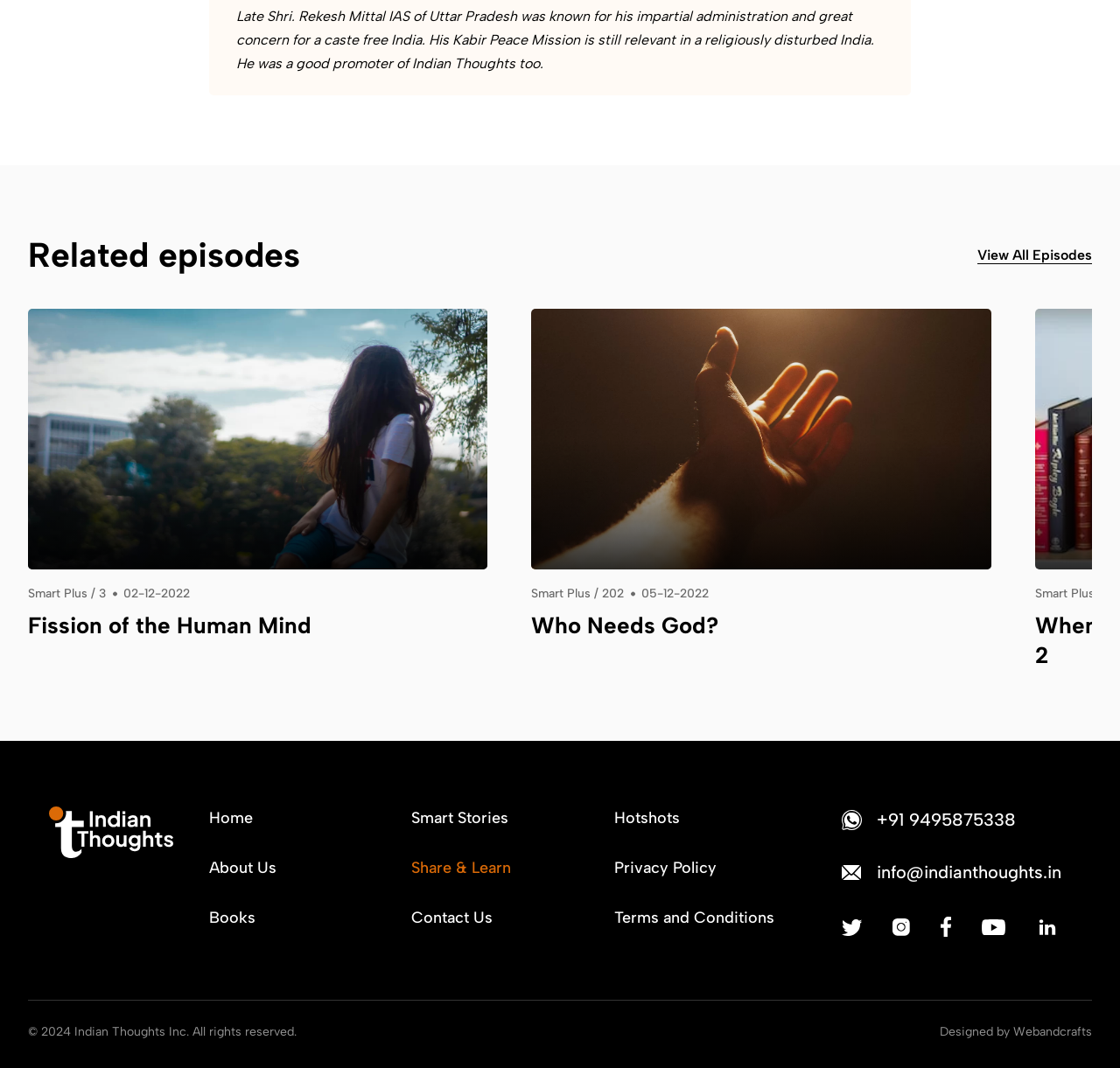What is the phone number mentioned at the bottom of the webpage?
Look at the screenshot and respond with a single word or phrase.

+91 9495875338